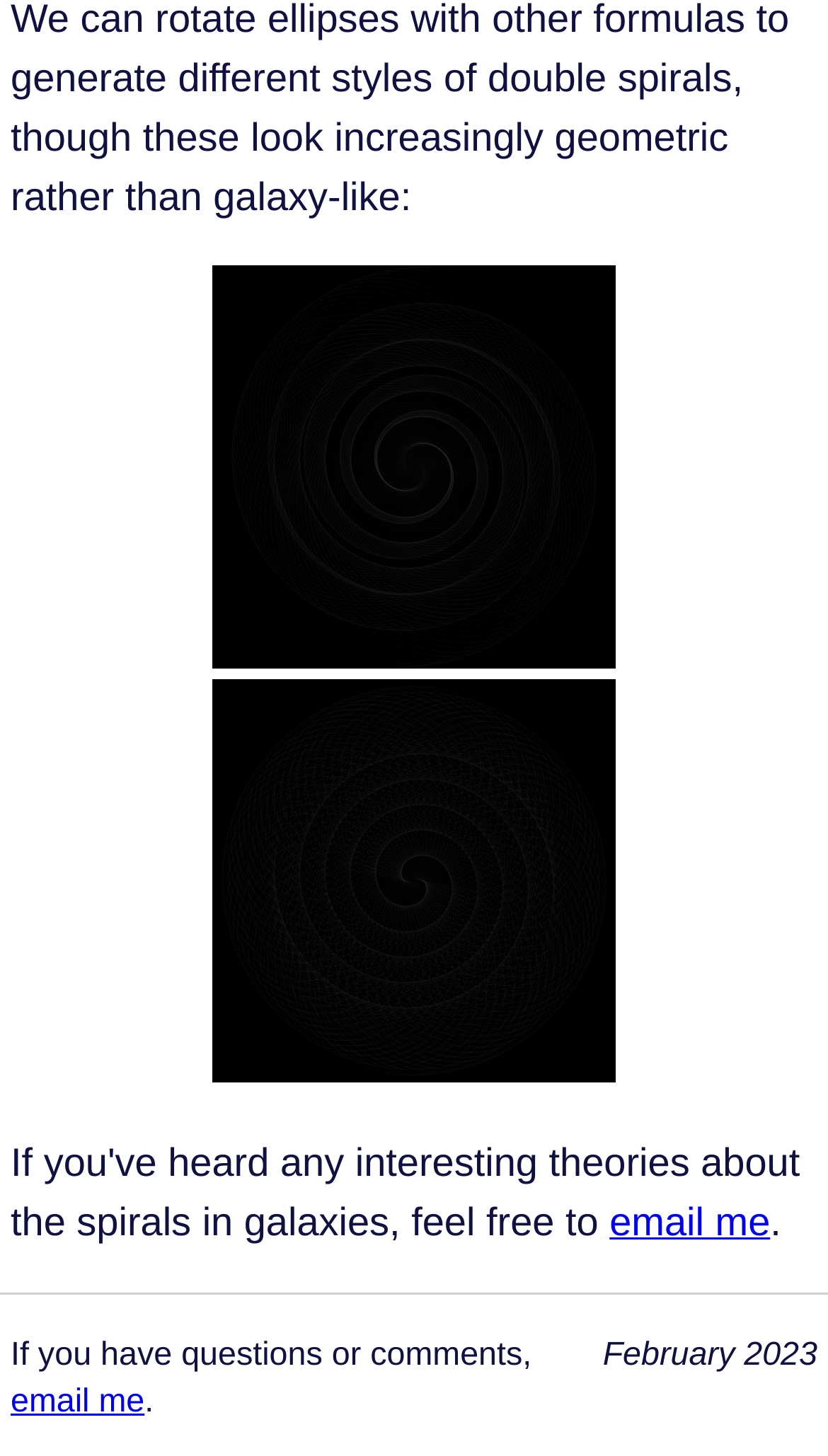Can you give a detailed response to the following question using the information from the image? What is the month displayed on the webpage?

I found the month by looking at the contentinfo section of the webpage, which contains a StaticText element with the text 'February 2023'. The month is the first part of this text.